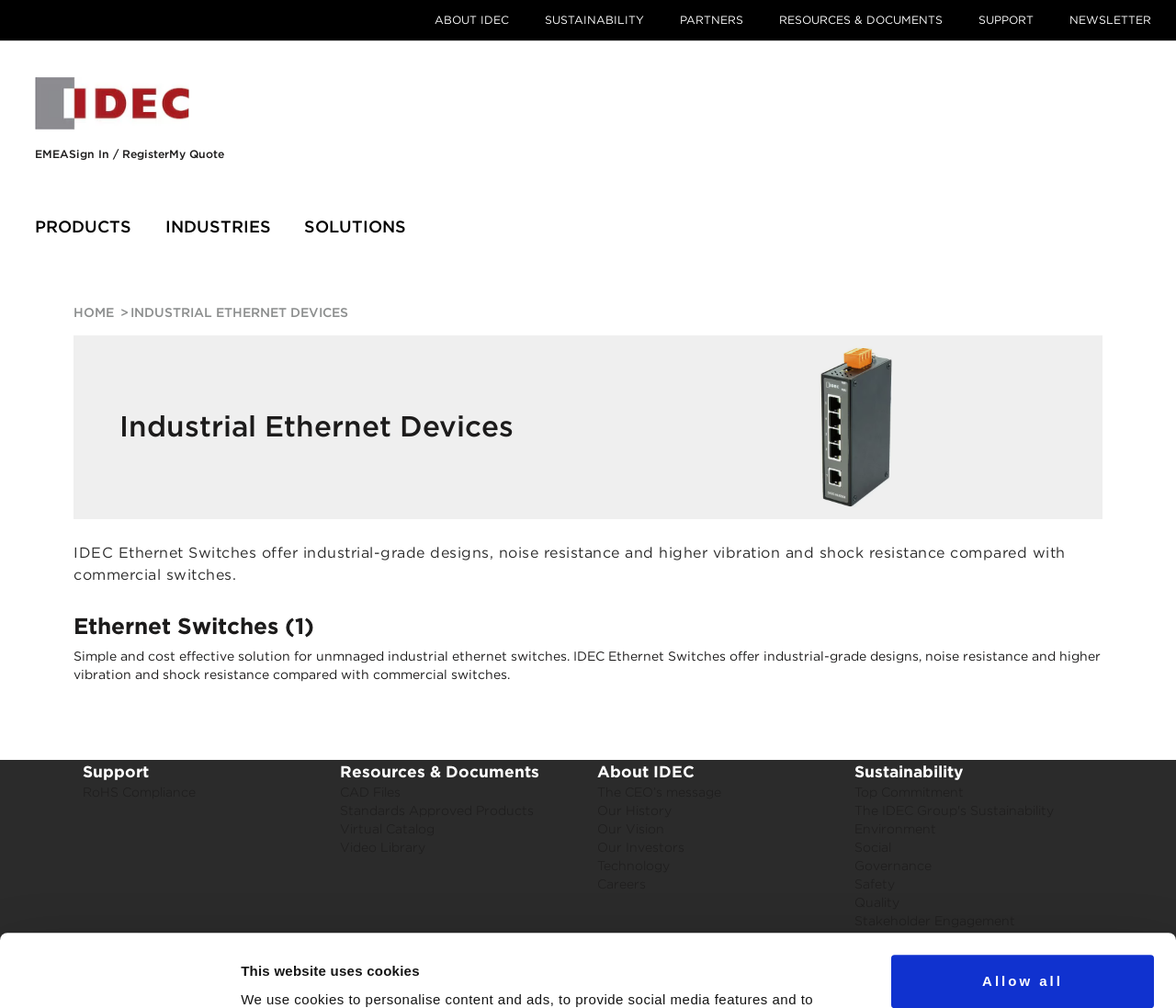Locate the bounding box coordinates of the element you need to click to accomplish the task described by this instruction: "view INDUSTRIAL ETHERNET DEVICES".

[0.111, 0.302, 0.296, 0.317]